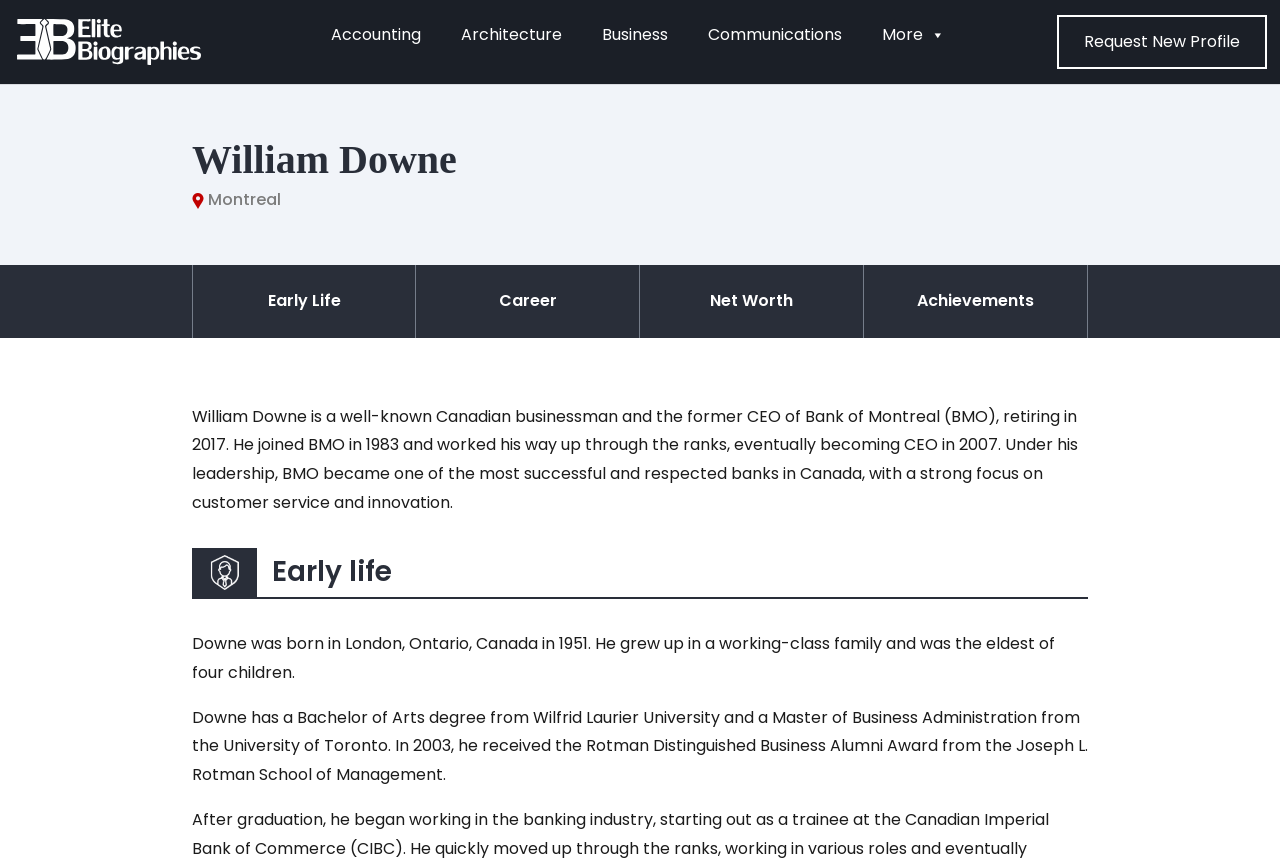Provide a thorough summary of the webpage.

The webpage is a biography of William Downe, a well-known Canadian businessman and former CEO of Bank of Montreal (BMO). At the top left corner, there is a link to "Elitebiographies" accompanied by an image with the same name. Below this, there are several links to different categories, including "Accounting", "Architecture", "Business", "Communications", and "More", which has a dropdown menu. On the right side of these links, there is a link to "Request New Profile".

The main content of the webpage starts with a heading "William Downe" followed by an image and the text "Montreal". Below this, there are links to different sections of the biography, including "Early Life", "Career", "Net Worth", and "Achievements". The main text of the biography is a paragraph that summarizes William Downe's career, including his early days at BMO, his rise to CEO, and his achievements during his tenure.

Further down the page, there is an image, followed by a heading "Early life" and two paragraphs of text that describe William Downe's early life, including his birthplace, family background, and education.